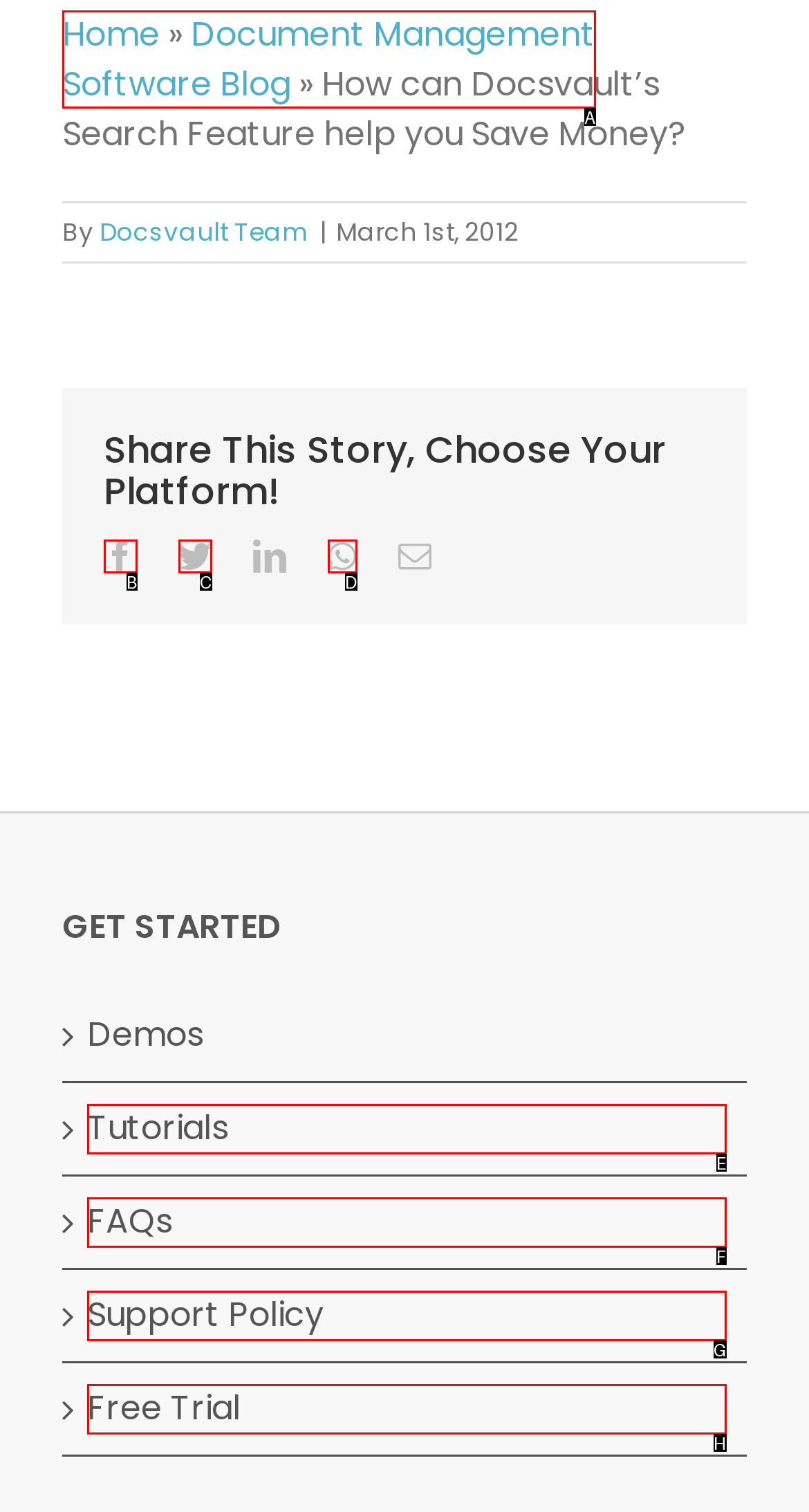Select the HTML element that corresponds to the description: Document Management Software Blog. Reply with the letter of the correct option.

A